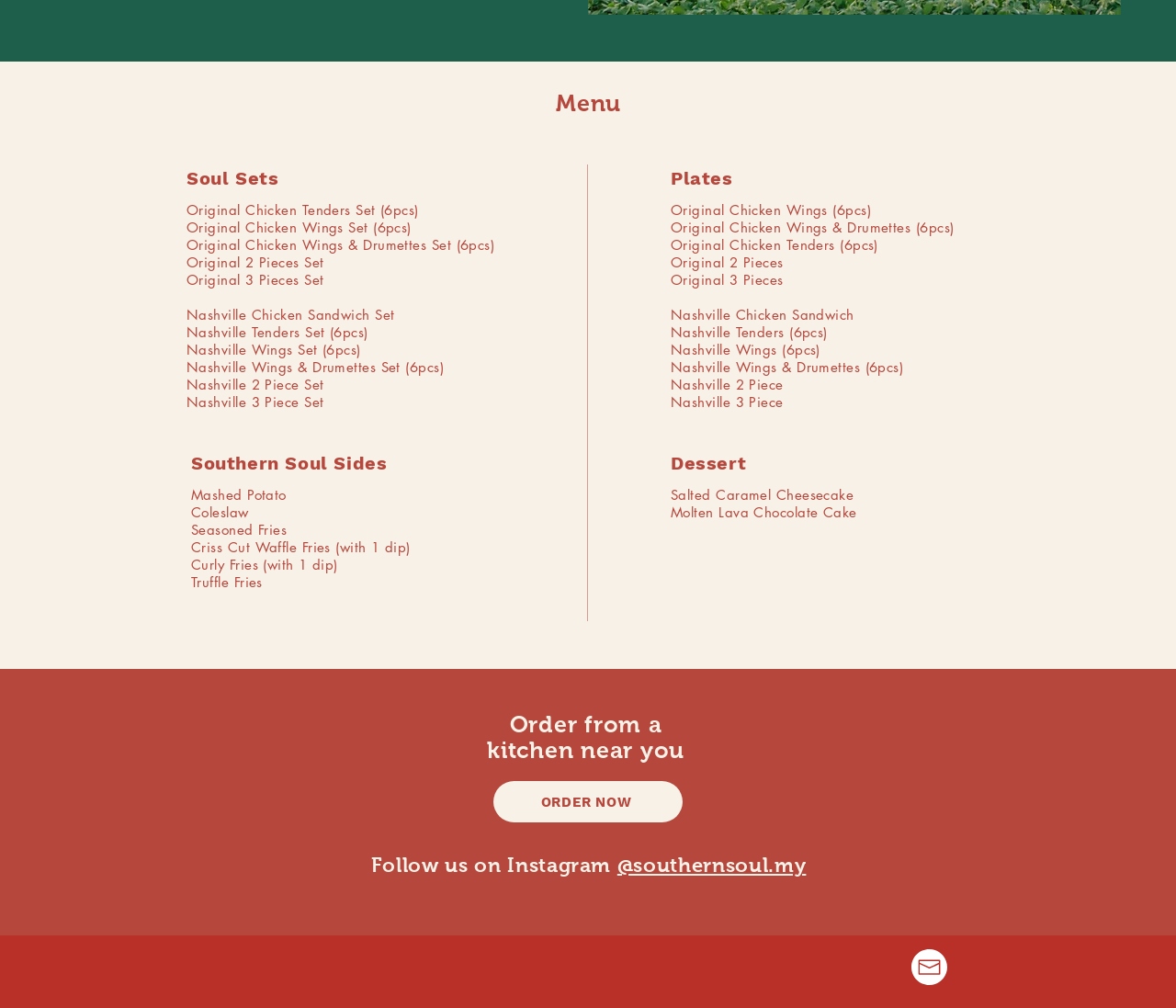Answer the following query with a single word or phrase:
What is the social media handle?

@southernsoul.my